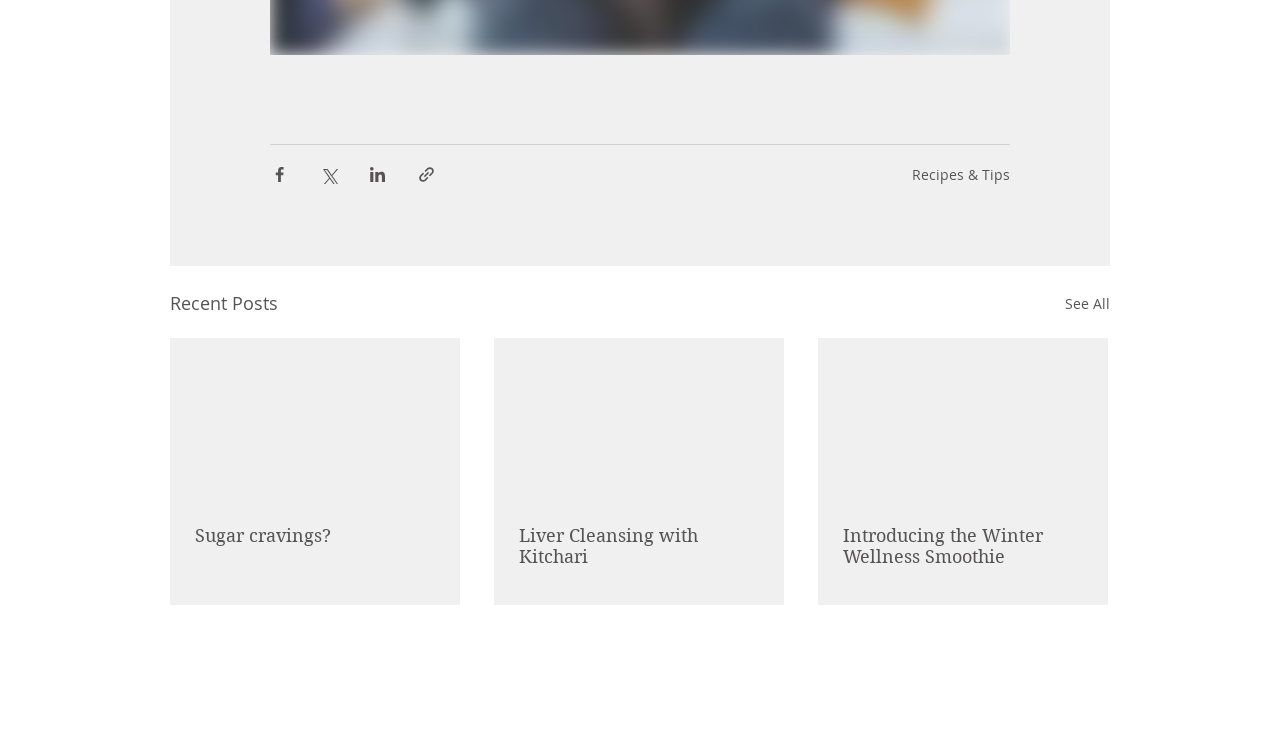Identify the bounding box coordinates of the area that should be clicked in order to complete the given instruction: "Share via link". The bounding box coordinates should be four float numbers between 0 and 1, i.e., [left, top, right, bottom].

[0.326, 0.222, 0.341, 0.247]